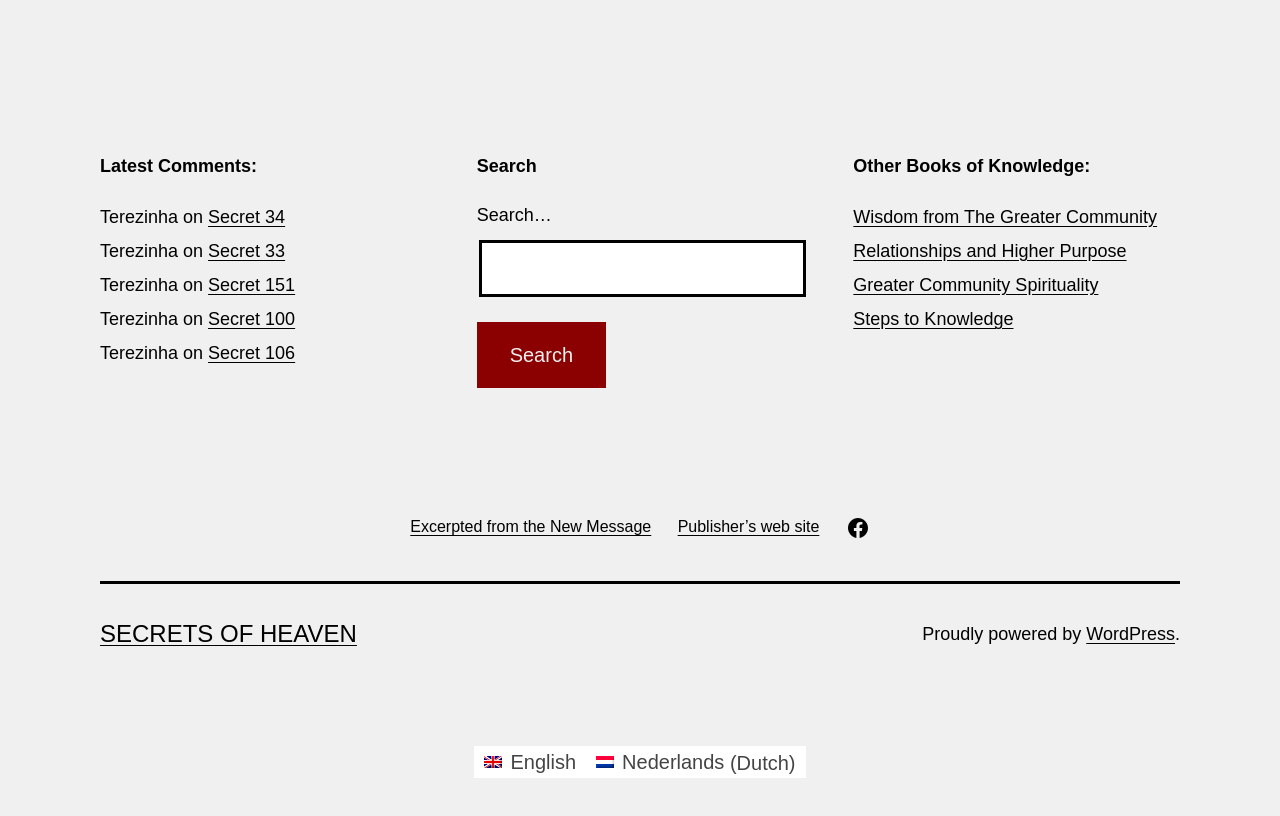Given the element description: "Relationships and Higher Purpose", predict the bounding box coordinates of the UI element it refers to, using four float numbers between 0 and 1, i.e., [left, top, right, bottom].

[0.667, 0.295, 0.88, 0.32]